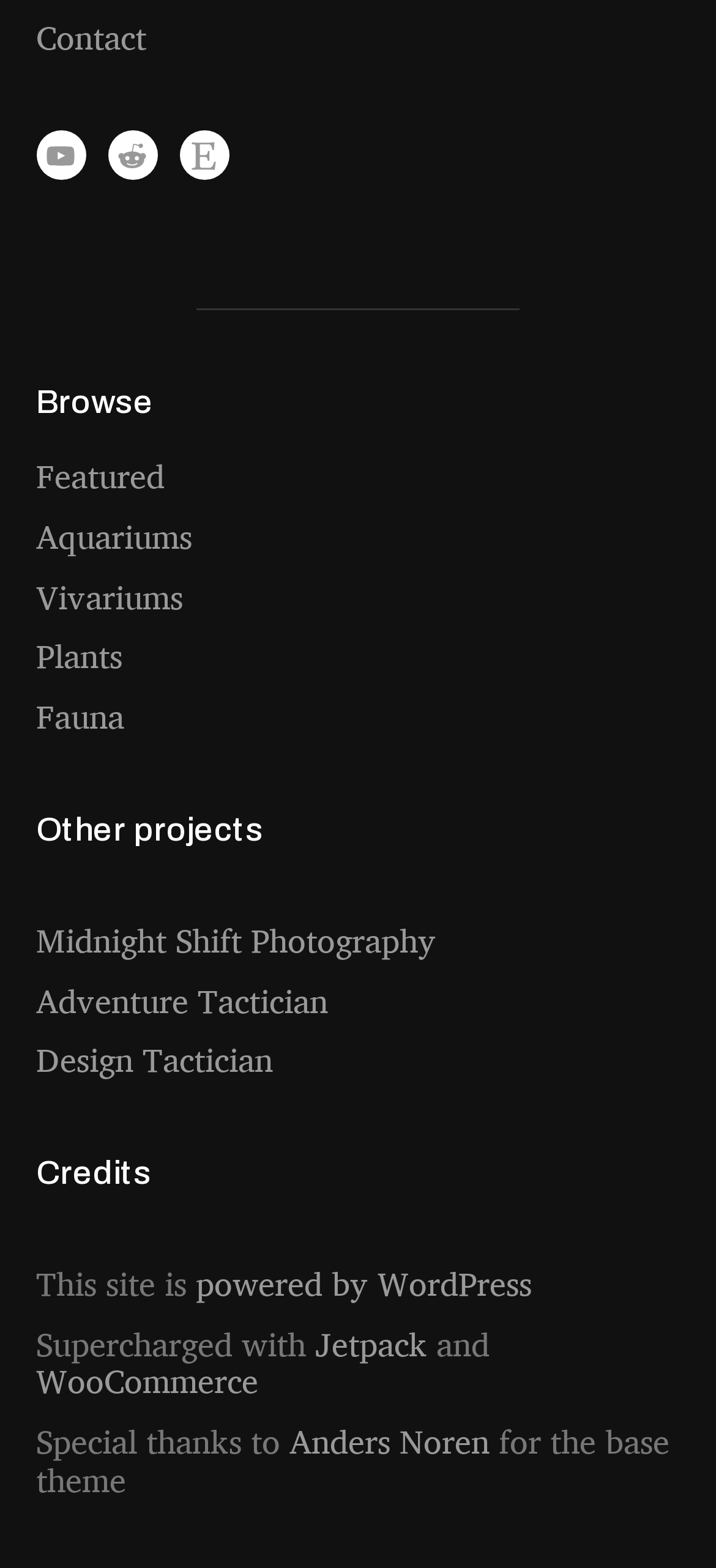Provide the bounding box coordinates for the specified HTML element described in this description: "Contact". The coordinates should be four float numbers ranging from 0 to 1, in the format [left, top, right, bottom].

[0.05, 0.004, 0.204, 0.043]